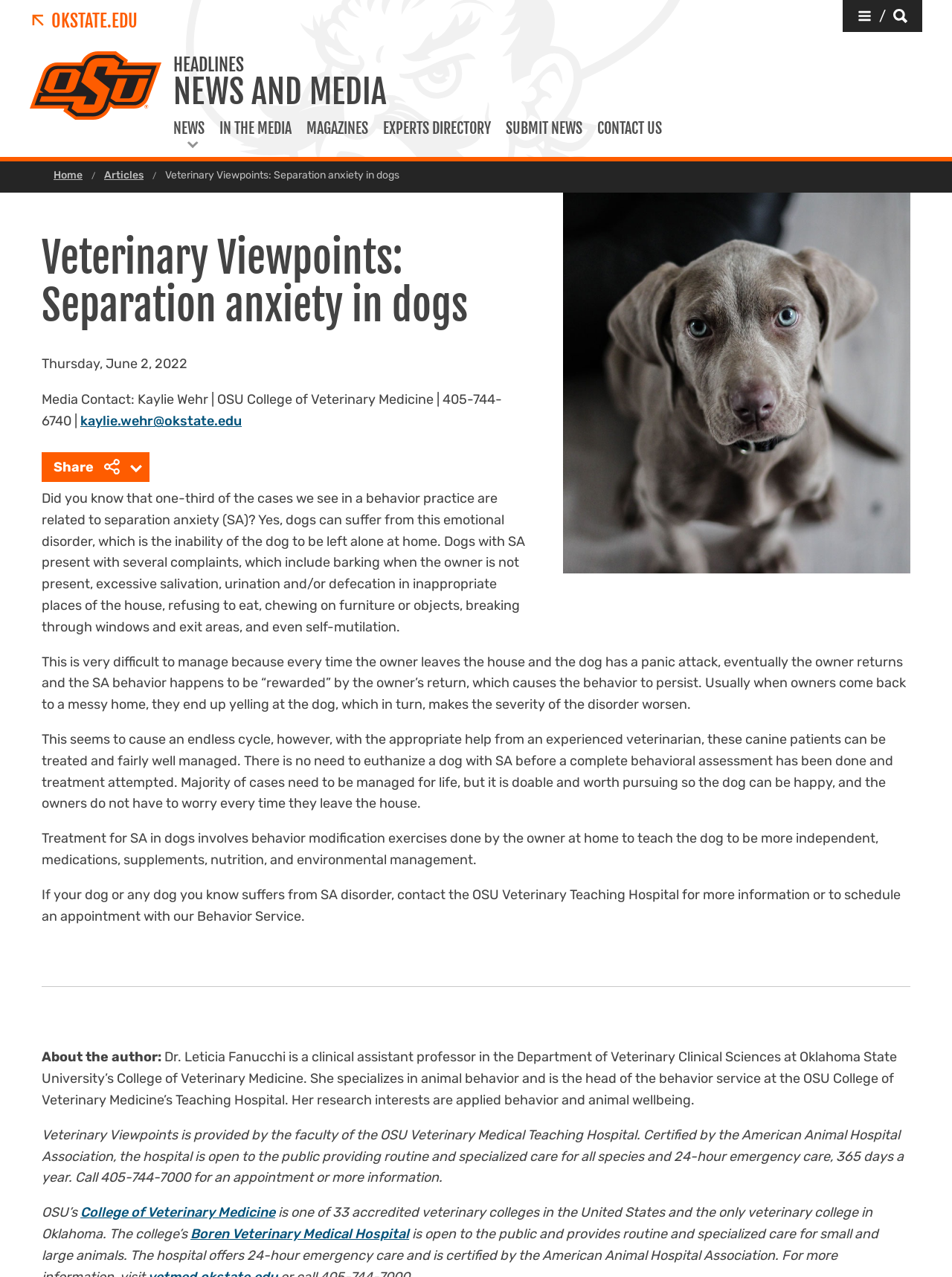Based on the image, provide a detailed response to the question:
What is the name of the hospital mentioned in the article?

The hospital mentioned in the article is the OSU Veterinary Medical Teaching Hospital, which is certified by the American Animal Hospital Association and provides routine and specialized care for all species, as well as 24-hour emergency care, 365 days a year.